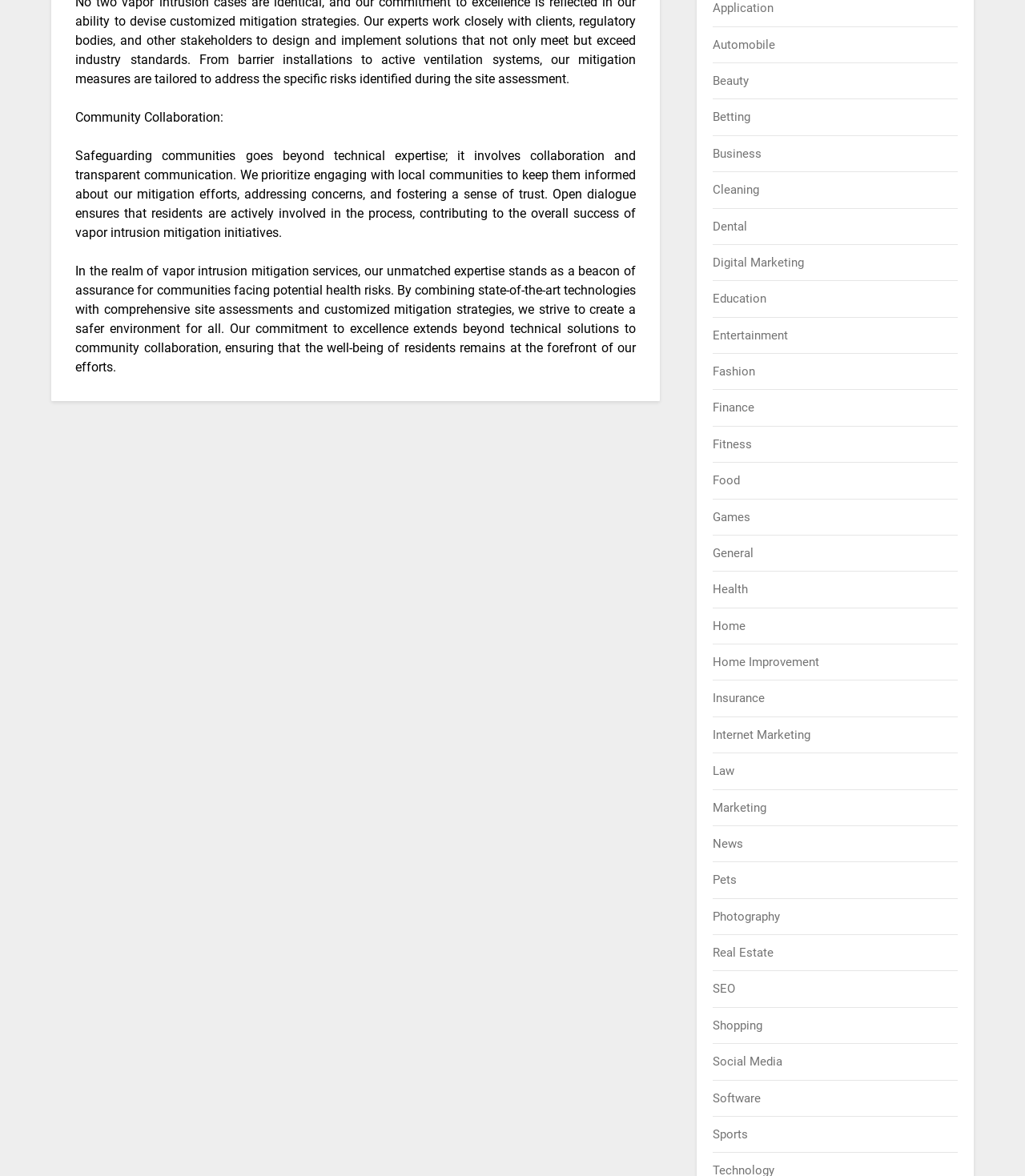Is the webpage related to a specific industry or sector?
Please provide a detailed answer to the question.

The webpage appears to be related to the environmental or industrial sector, as it discusses vapor intrusion mitigation services and the importance of community collaboration in this context.